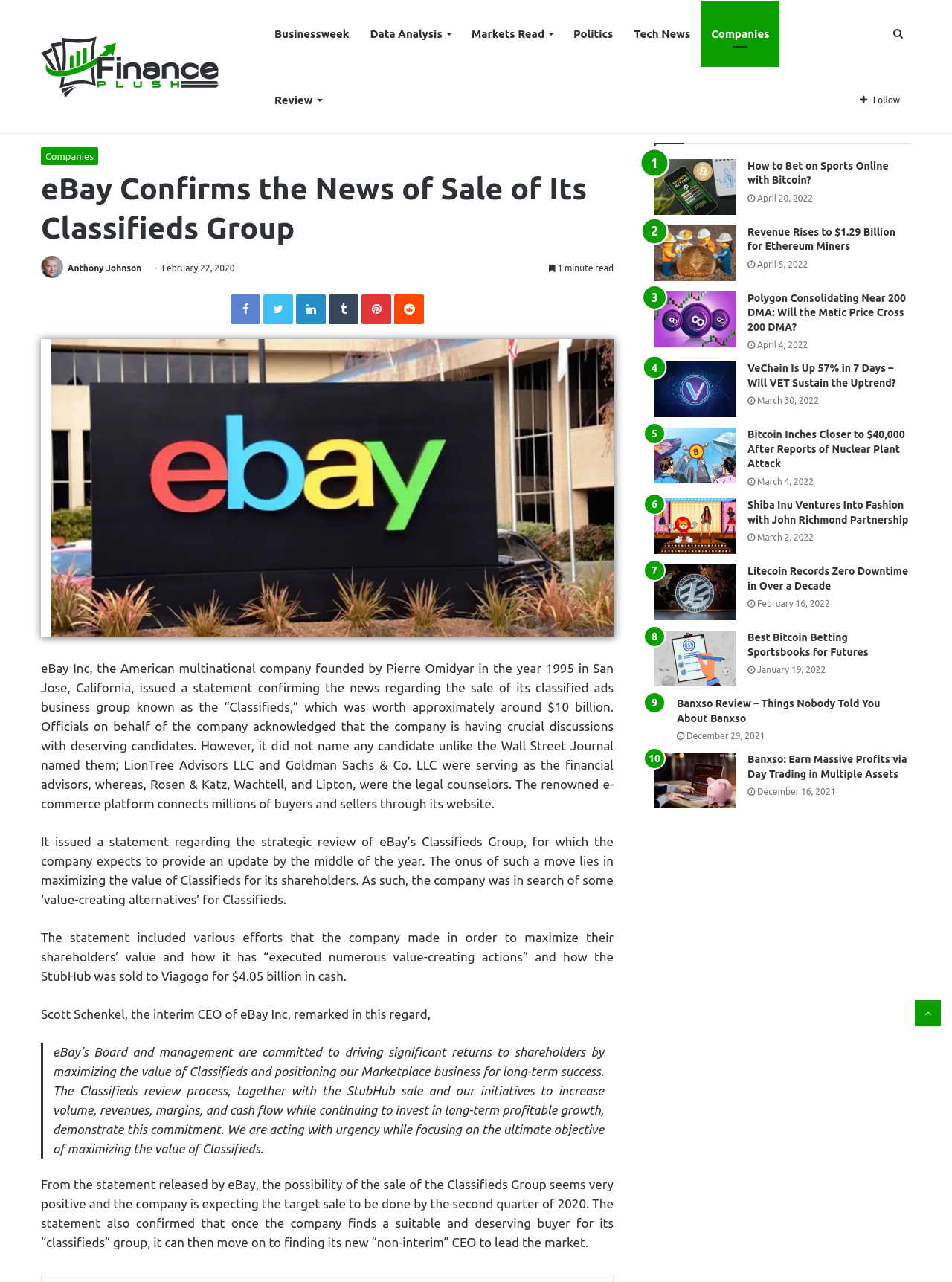Summarize the webpage comprehensively, mentioning all visible components.

The webpage is about eBay's confirmation of the sale of its Classifieds Group, a business worth approximately $10 billion. The page has a primary navigation menu at the top with links to FinancePlush, Businessweek, Data Analysis, Markets Read, Politics, Tech News, Companies, and Review. Below the navigation menu, there is a secondary navigation menu with links to Breaking News, Know the Plush, Advertise, Connect with Us, Editorial Policy, Authors, and Privacy Policy.

The main content of the page is an article about eBay's sale of its Classifieds Group. The article is divided into several paragraphs and includes a photo of Anthony Johnson. The article discusses eBay's statement regarding the strategic review of its Classifieds Group and its efforts to maximize shareholder value.

On the left side of the page, there is a sidebar with links to social media platforms, including Facebook, Twitter, LinkedIn, Tumblr, Pinterest, and Reddit. Below the social media links, there is a figure with an image related to the article.

On the right side of the page, there is a complementary sidebar with a list of popular posts, including articles about betting on sports online with Bitcoin, revenue rises for Ethereum miners, and the price of Polygon. Each popular post includes a link, a heading, and an image.

Overall, the webpage has a clean and organized layout, with a clear hierarchy of content and easy-to-navigate menus.